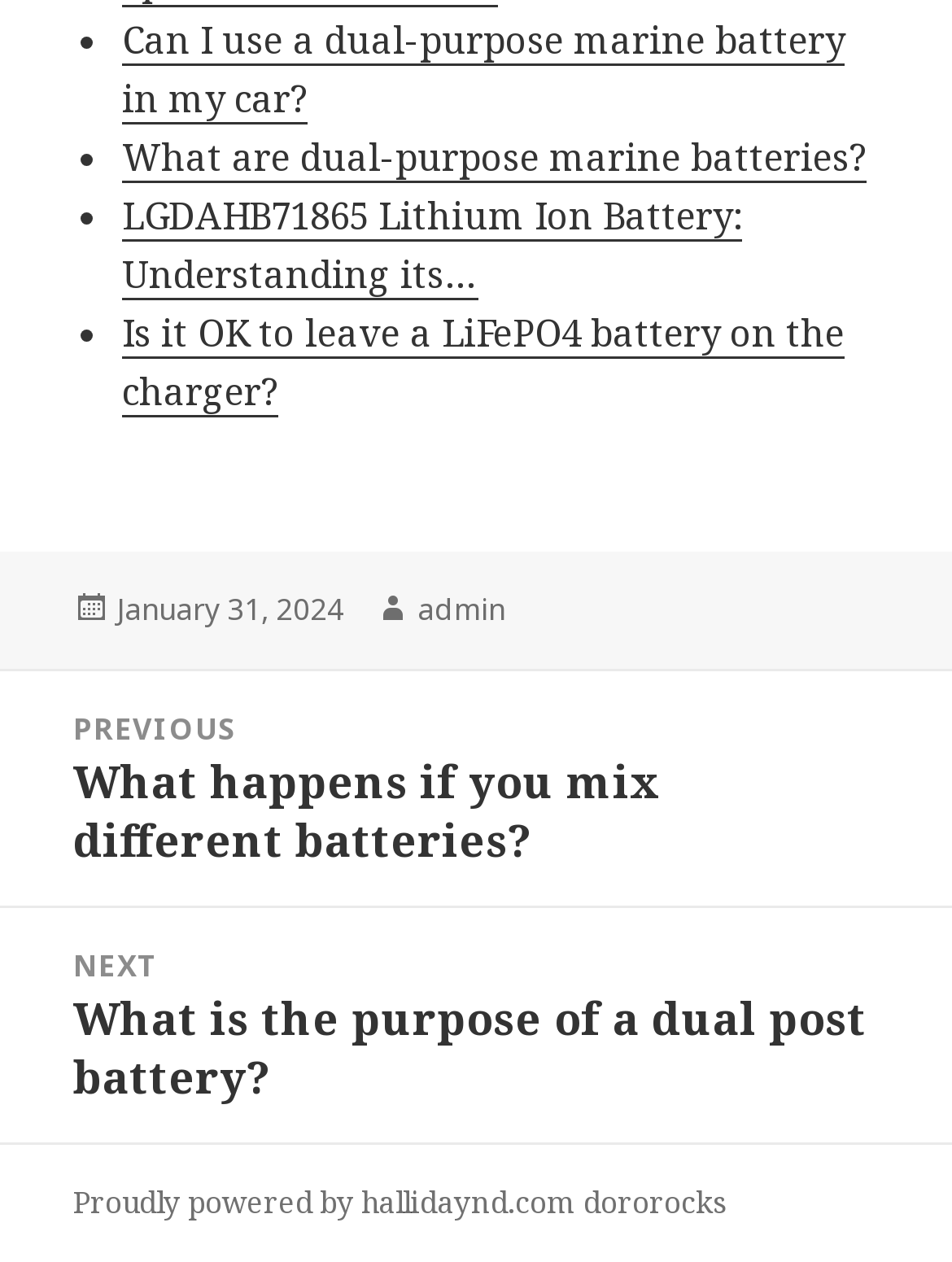Show the bounding box coordinates of the element that should be clicked to complete the task: "Click on the link to learn about using a dual-purpose marine battery in a car".

[0.128, 0.012, 0.887, 0.099]